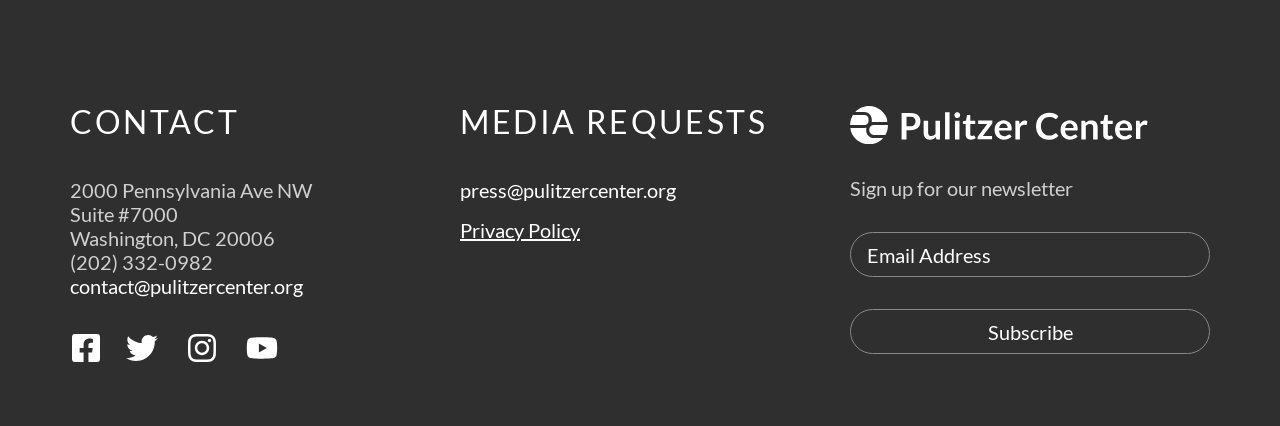What is the address of Pulitzer Center?
Based on the visual content, answer with a single word or a brief phrase.

2000 Pennsylvania Ave NW